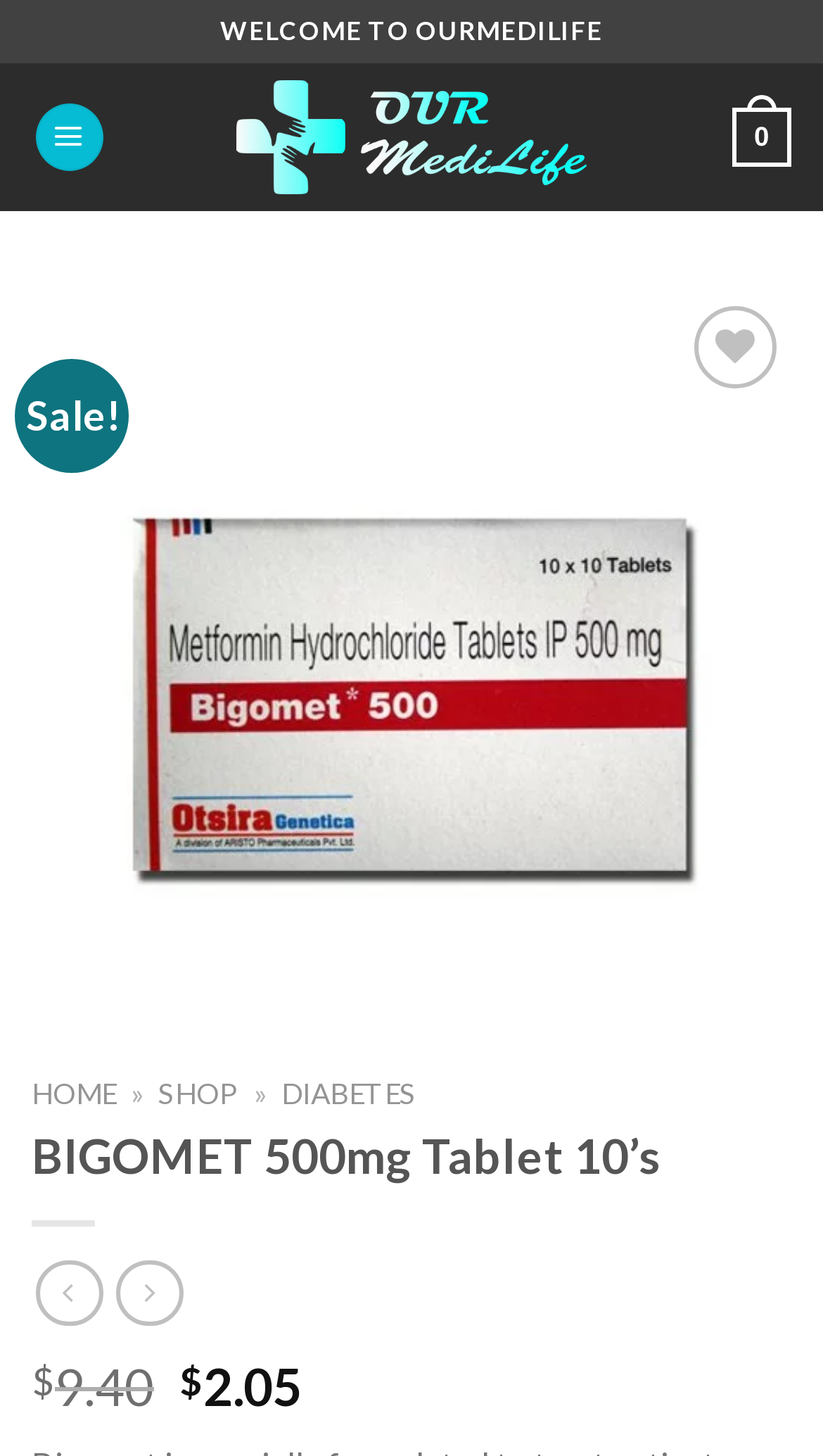Please identify the bounding box coordinates of the clickable area that will fulfill the following instruction: "Click on the 'Our Medi Life' link". The coordinates should be in the format of four float numbers between 0 and 1, i.e., [left, top, right, bottom].

[0.287, 0.055, 0.713, 0.133]